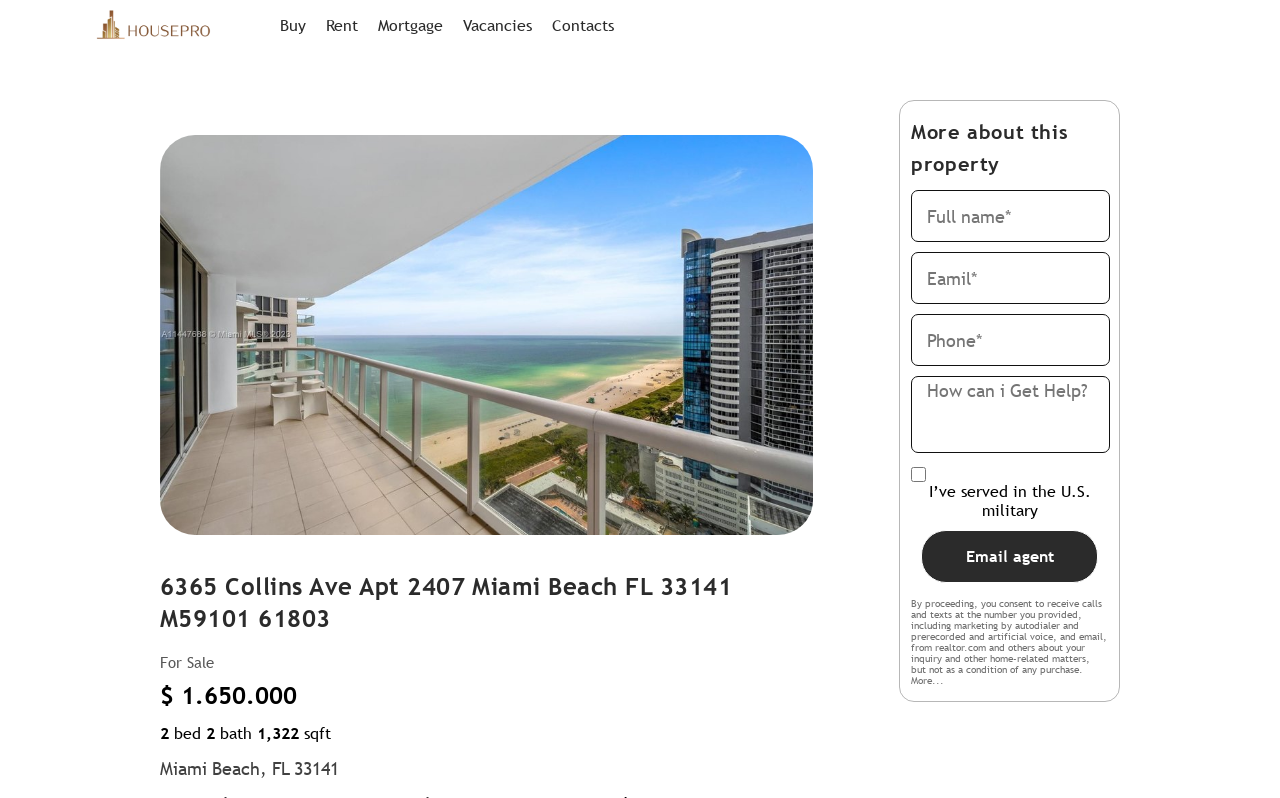Answer the following query with a single word or phrase:
What is the price of the property?

$1.650.000